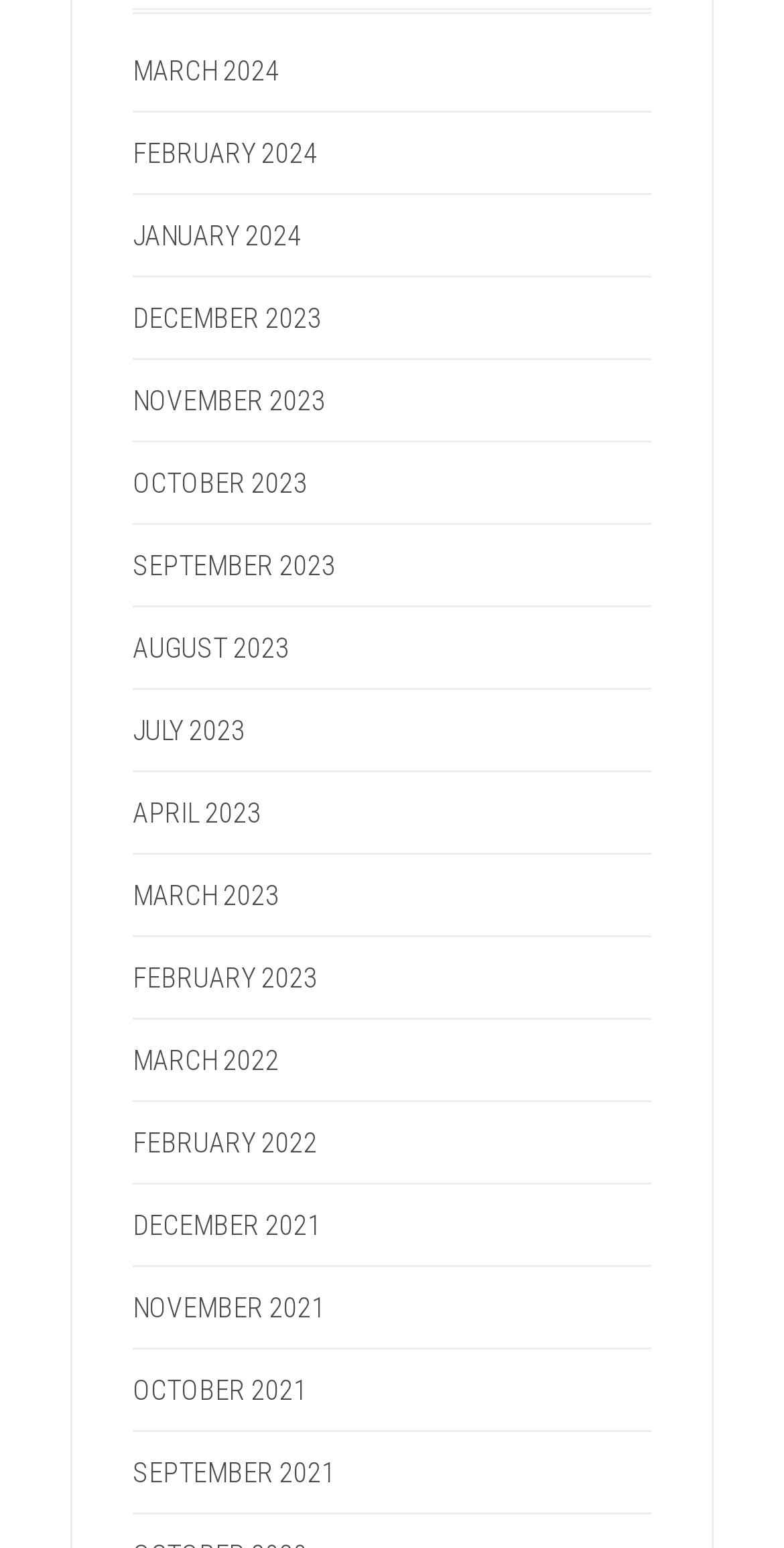Examine the image and give a thorough answer to the following question:
How many years are represented in the list?

I looked at the list of link elements with month names and found that there are months listed from 2021, 2022, 2023, and 2024, which means there are 3 distinct years represented in the list, excluding 2024 which is partially represented.